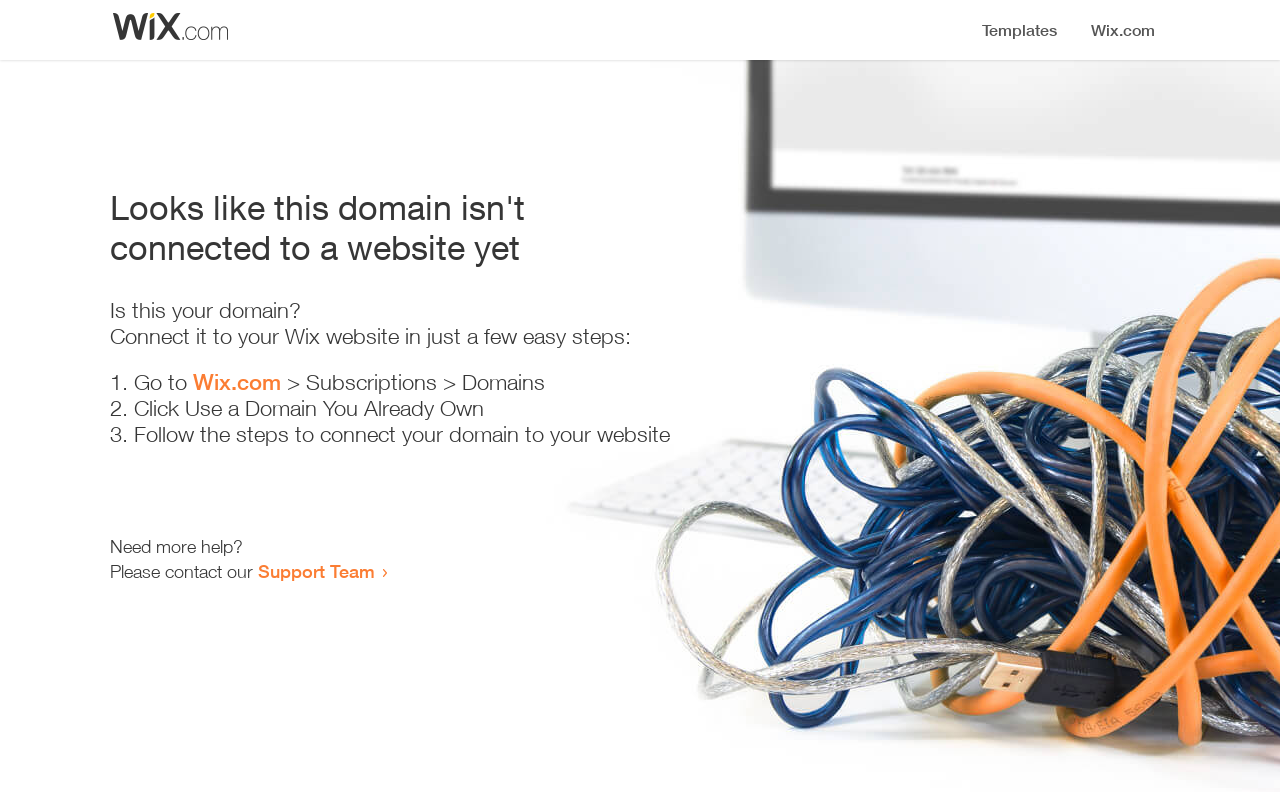How many steps are required to connect a domain to a website?
Provide a detailed and extensive answer to the question.

I counted the number of list markers on the webpage, which are '1.', '2.', and '3.', indicating that there are three steps to connect a domain to a website.